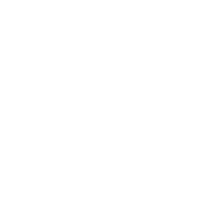Using the details in the image, give a detailed response to the question below:
What is the typical substrate material used in the manufacturing of this grinding wheel?

According to the caption, the product is typically manufactured with an aluminum substrate for optimal performance, which suggests that aluminum is the preferred material for this purpose.